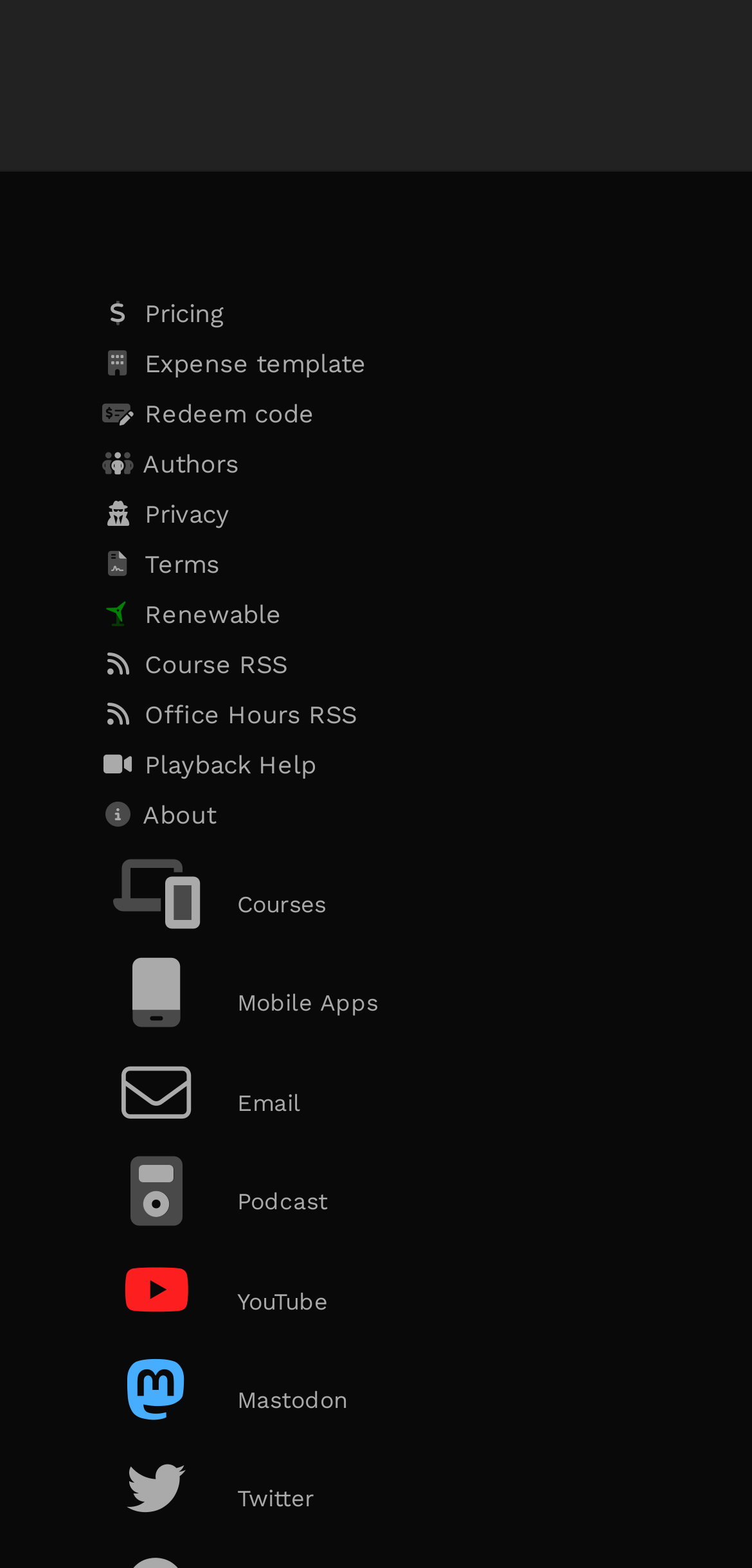What is the first link on the webpage?
Answer the question with a single word or phrase, referring to the image.

Pricing